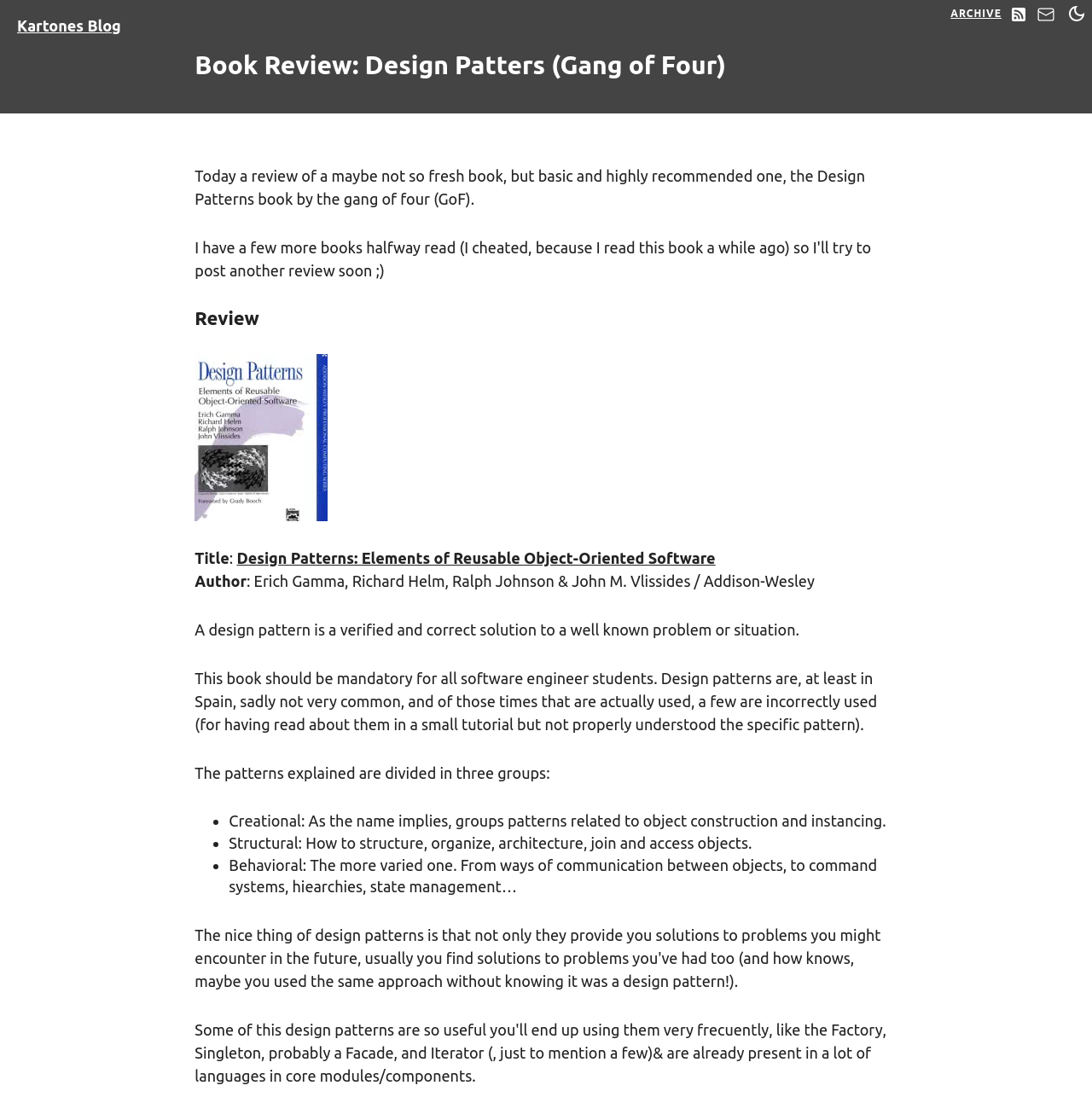How many groups are design patterns divided into?
Refer to the image and answer the question using a single word or phrase.

Three